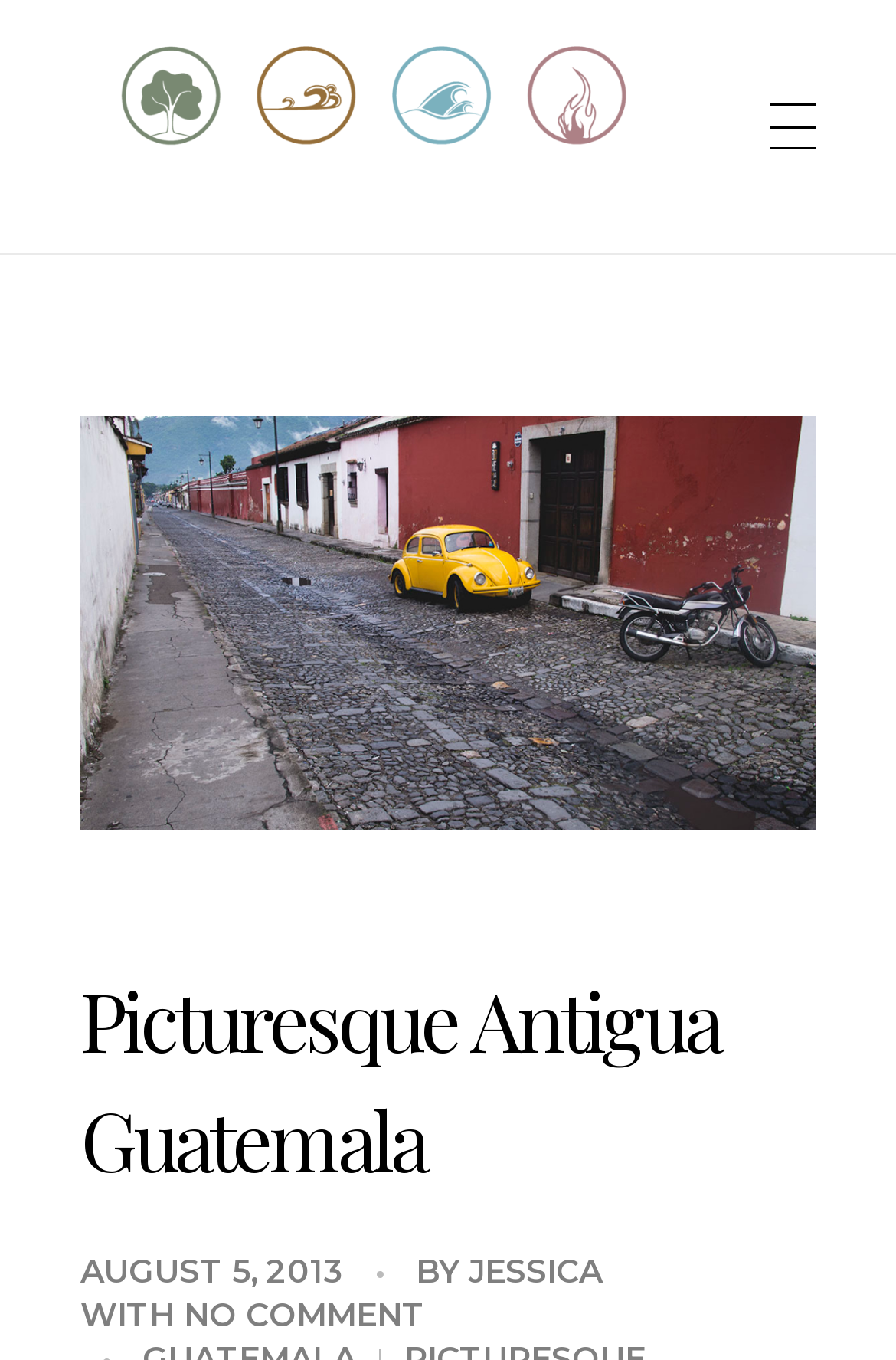From the webpage screenshot, predict the bounding box coordinates (top-left x, top-left y, bottom-right x, bottom-right y) for the UI element described here: Catamaran Build

[0.09, 0.473, 0.91, 0.617]